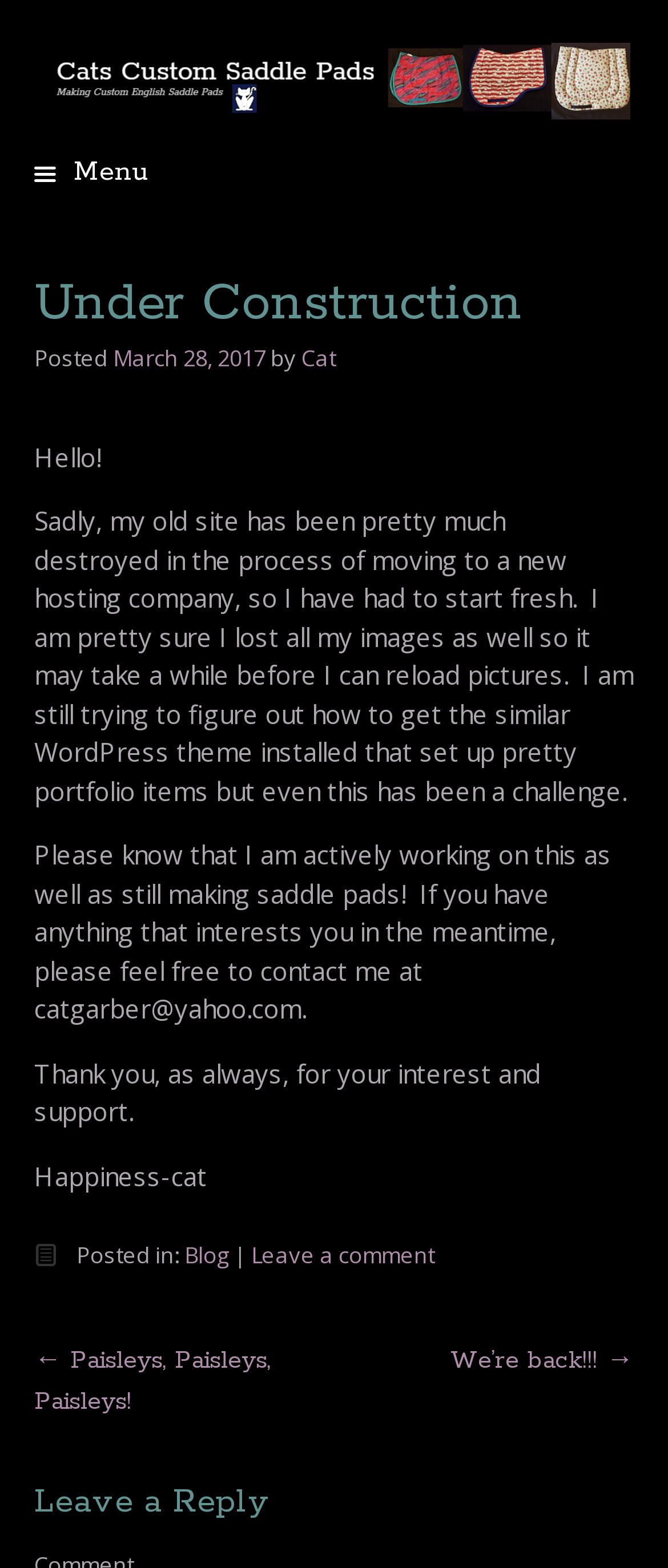What is the date of the latest article? Based on the image, give a response in one word or a short phrase.

March 28, 2017